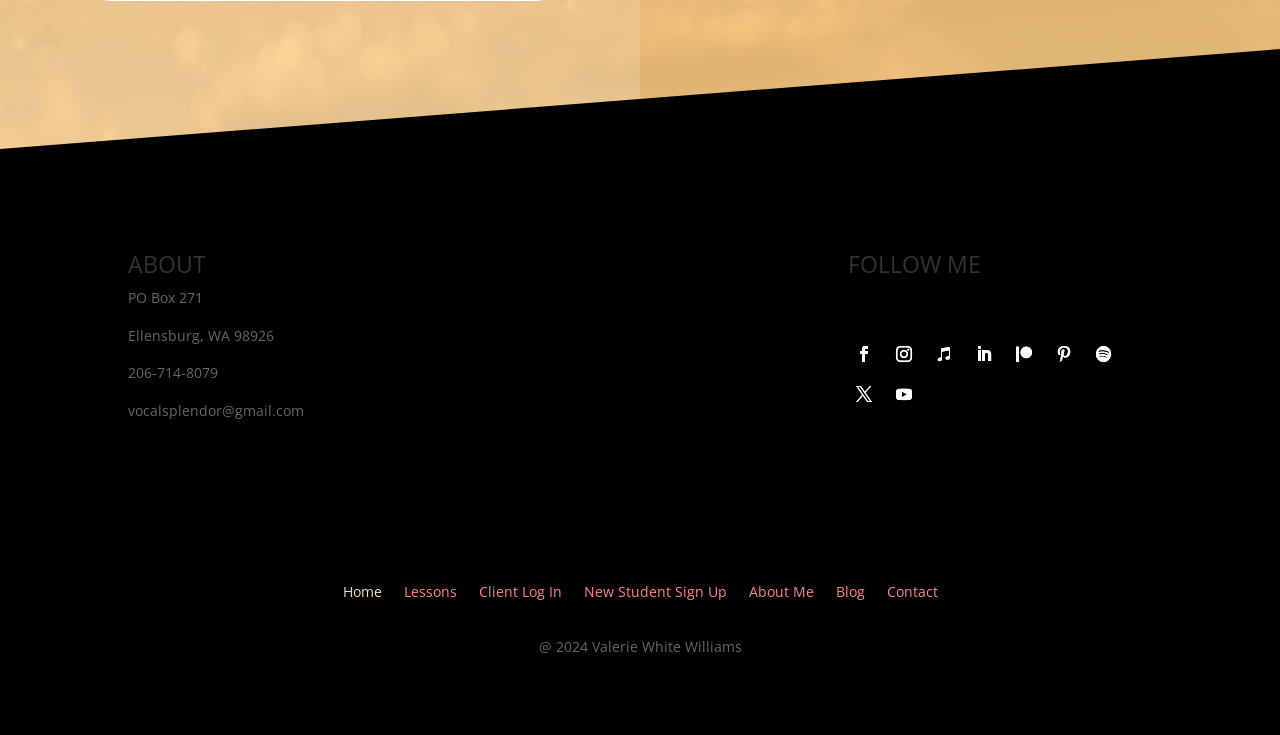Extract the bounding box coordinates of the UI element described: "About Me". Provide the coordinates in the format [left, top, right, bottom] with values ranging from 0 to 1.

[0.585, 0.795, 0.636, 0.825]